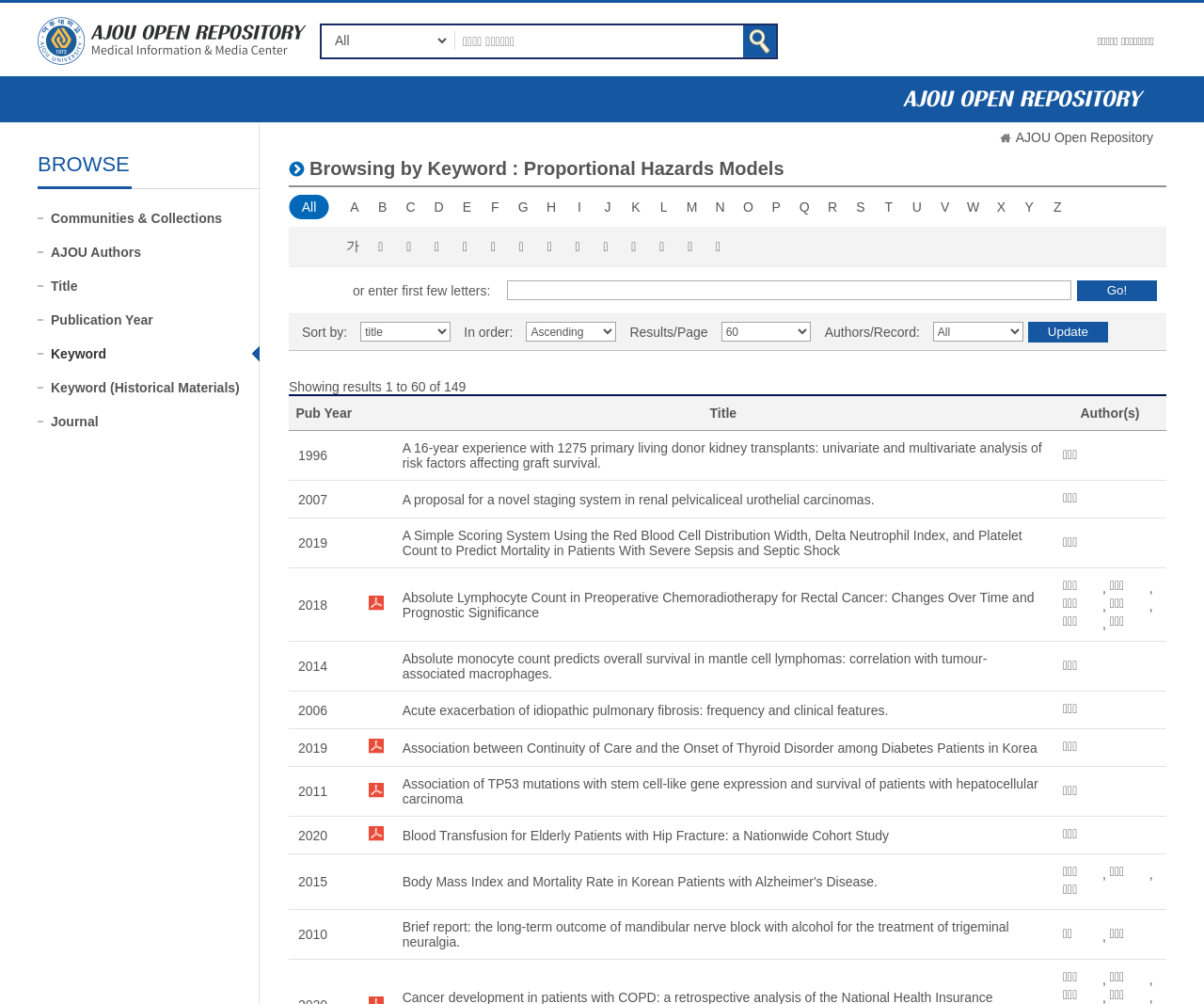Locate the bounding box coordinates of the area to click to fulfill this instruction: "Enter name". The bounding box should be presented as four float numbers between 0 and 1, in the order [left, top, right, bottom].

None